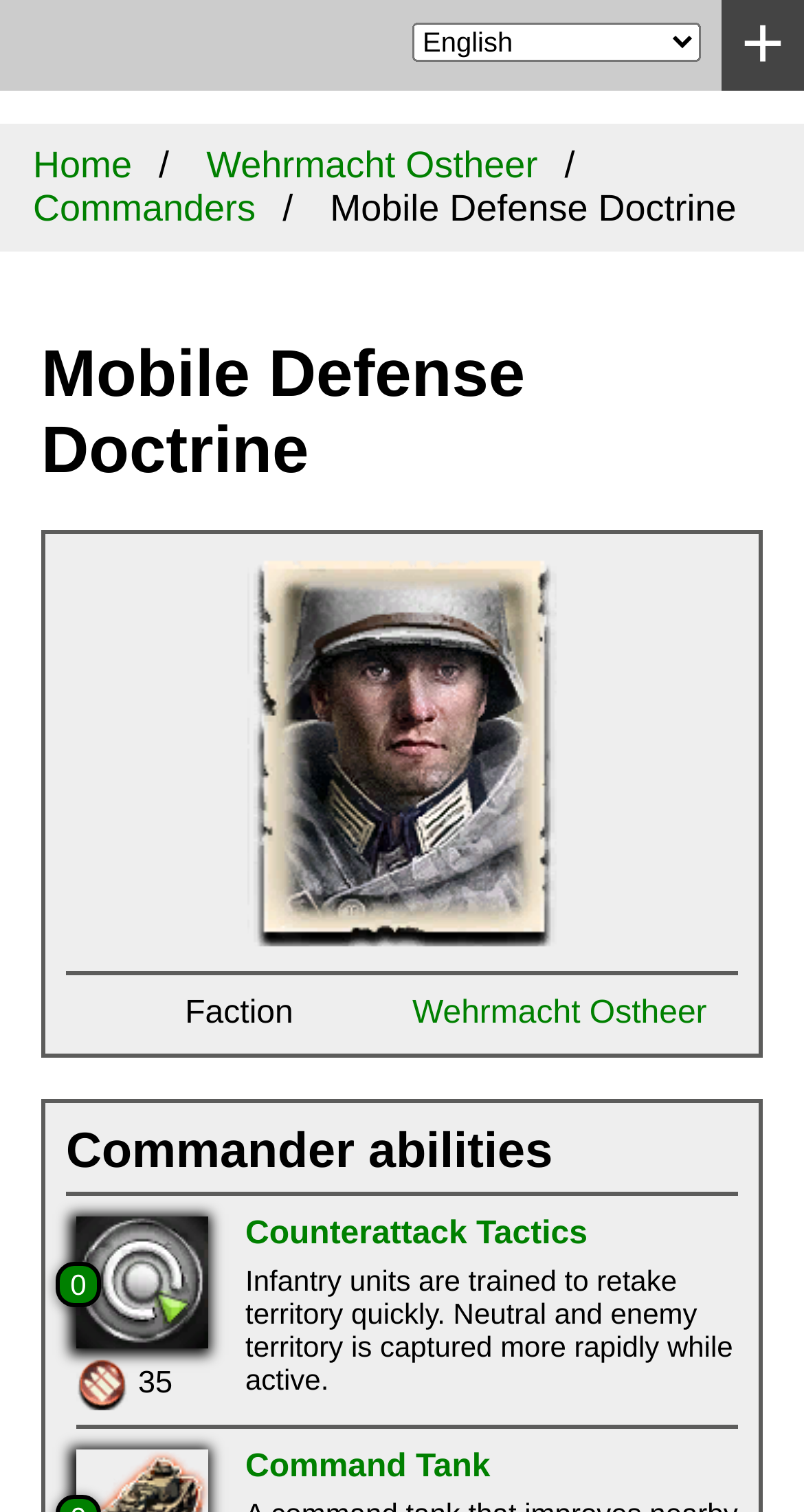Answer the question using only one word or a concise phrase: What is the purpose of the 'Counterattack Tactics' ability?

Capture territory quickly